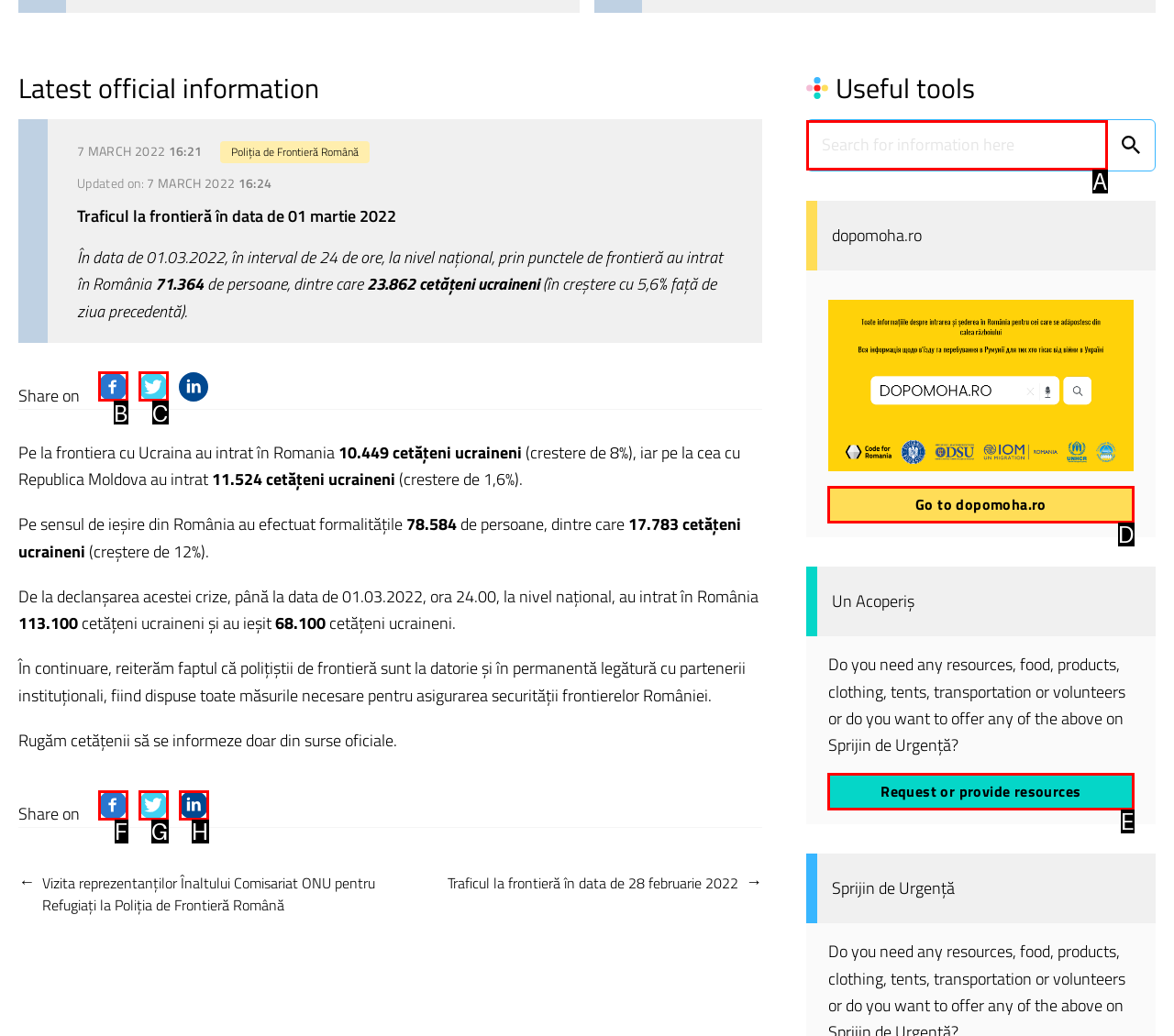From the description: name="query" placeholder="Search for information here", select the HTML element that fits best. Reply with the letter of the appropriate option.

A